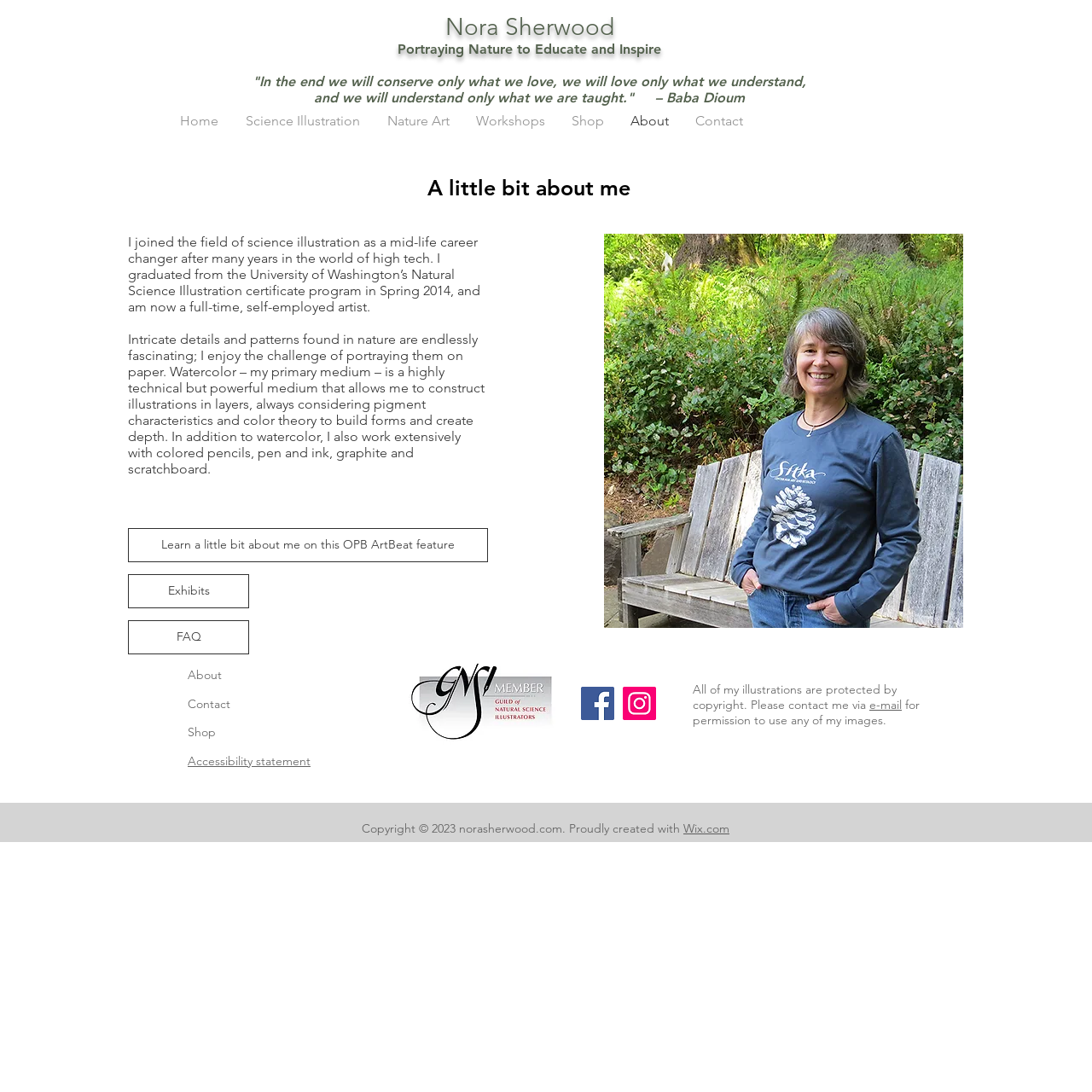Find the headline of the webpage and generate its text content.

A little bit about me